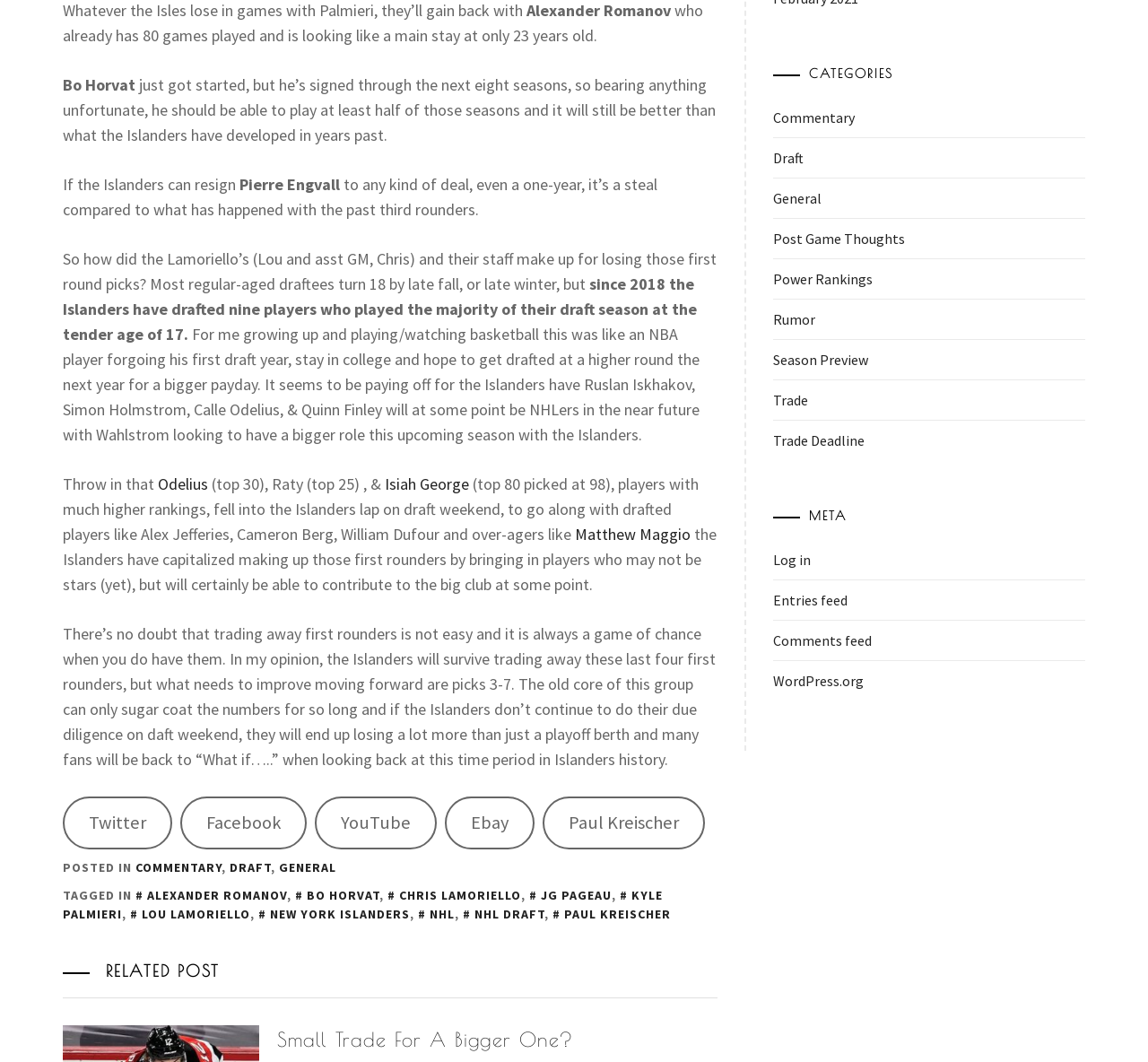Locate the bounding box coordinates of the clickable part needed for the task: "Click on the Twitter link".

[0.055, 0.75, 0.15, 0.799]